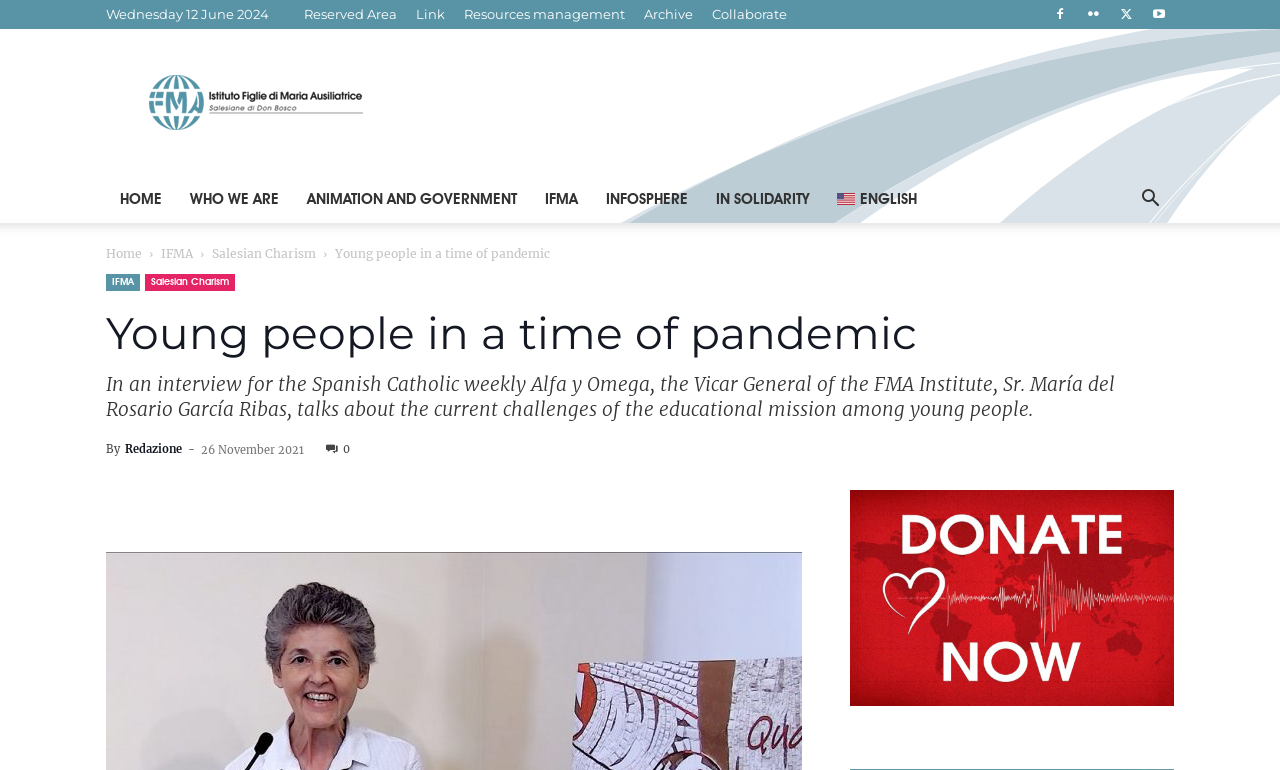Identify the bounding box coordinates for the region of the element that should be clicked to carry out the instruction: "Read the 'Young people in a time of pandemic' article". The bounding box coordinates should be four float numbers between 0 and 1, i.e., [left, top, right, bottom].

[0.083, 0.397, 0.917, 0.468]